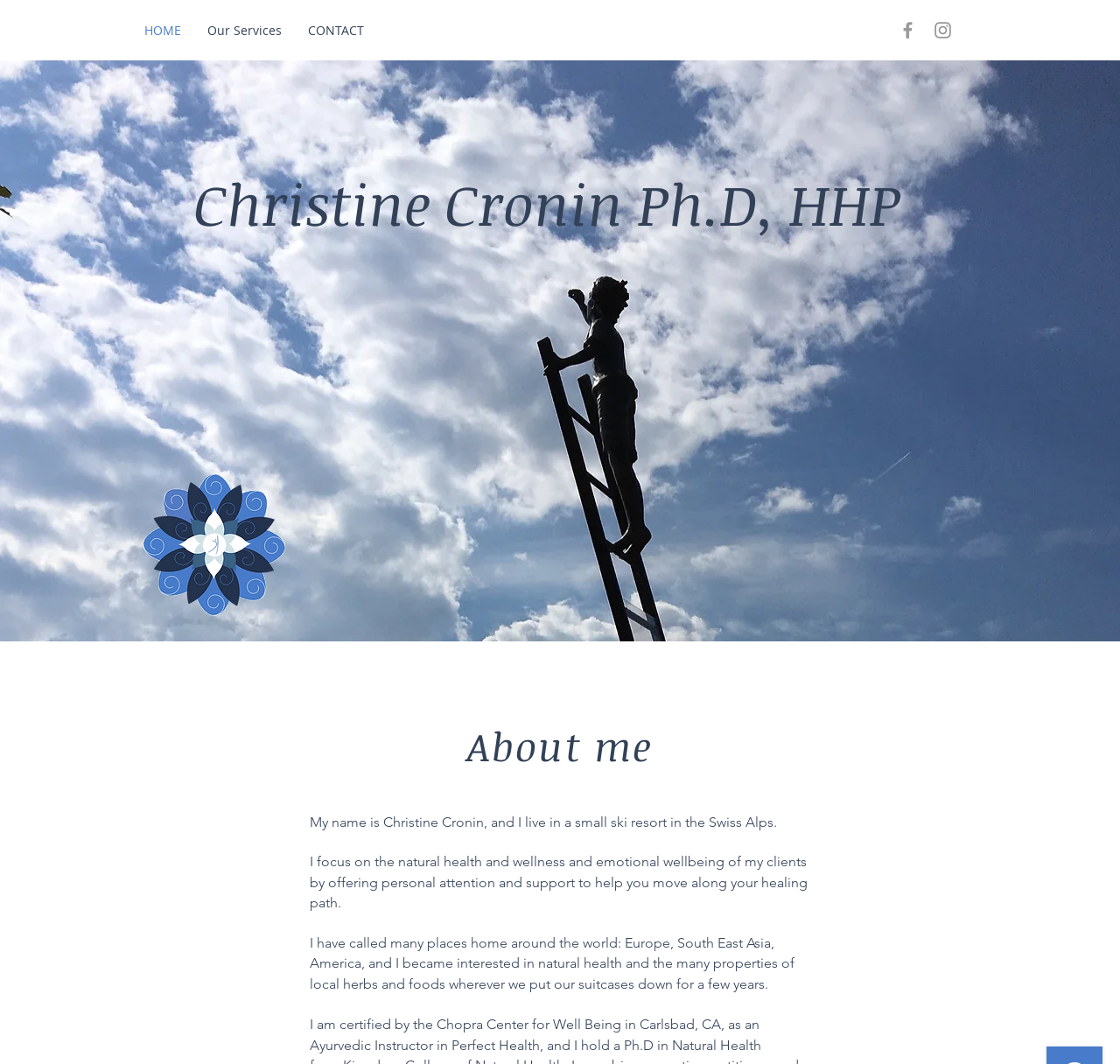What is the organization that certified Christine Cronin?
Provide an in-depth answer to the question, covering all aspects.

I determined the answer by looking at the link element with the text 'Chopra Center for Well Being' which is mentioned as the organization that certified Christine Cronin.